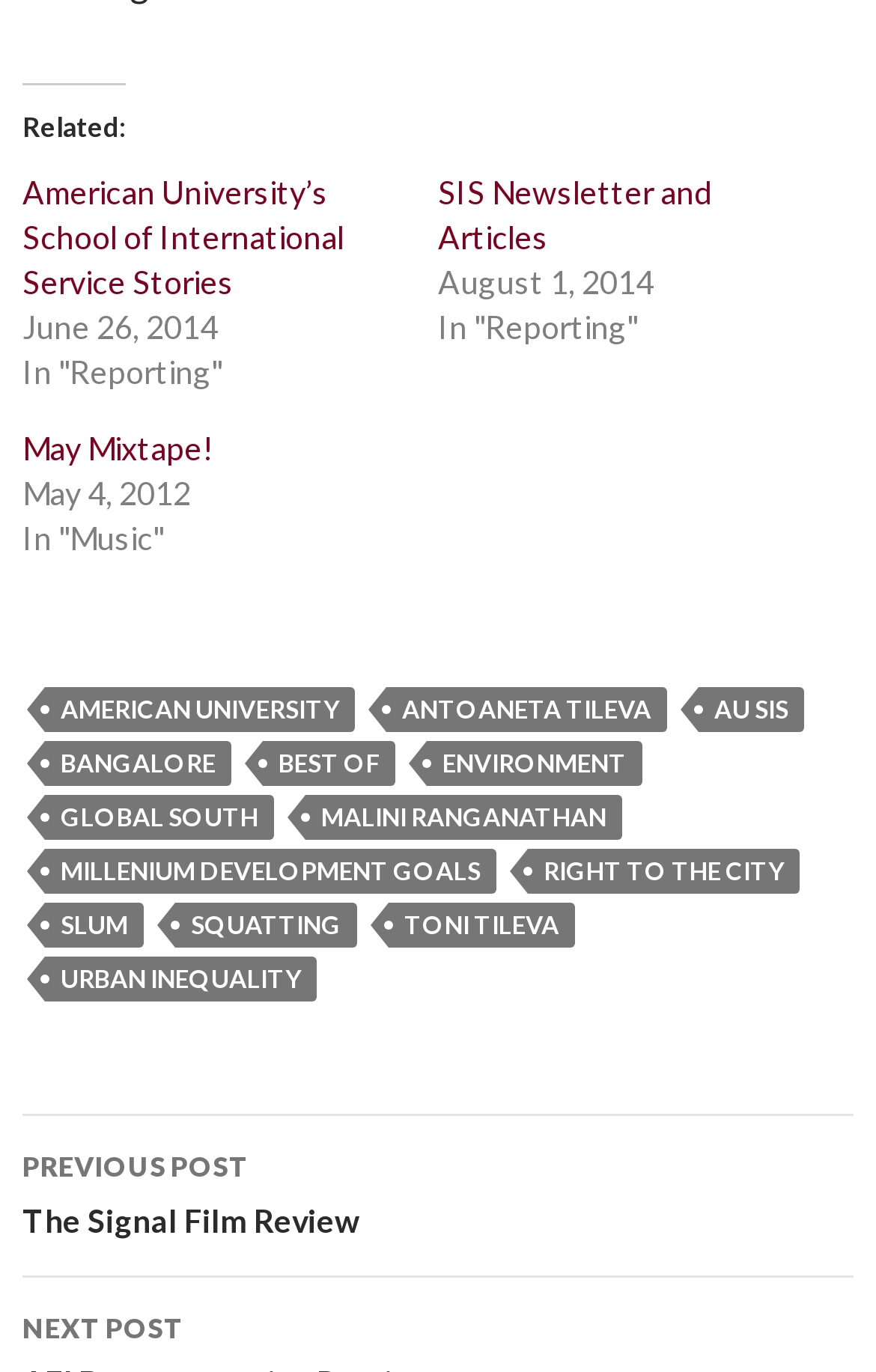Find and specify the bounding box coordinates that correspond to the clickable region for the instruction: "Check May Mixtape!".

[0.026, 0.312, 0.244, 0.34]